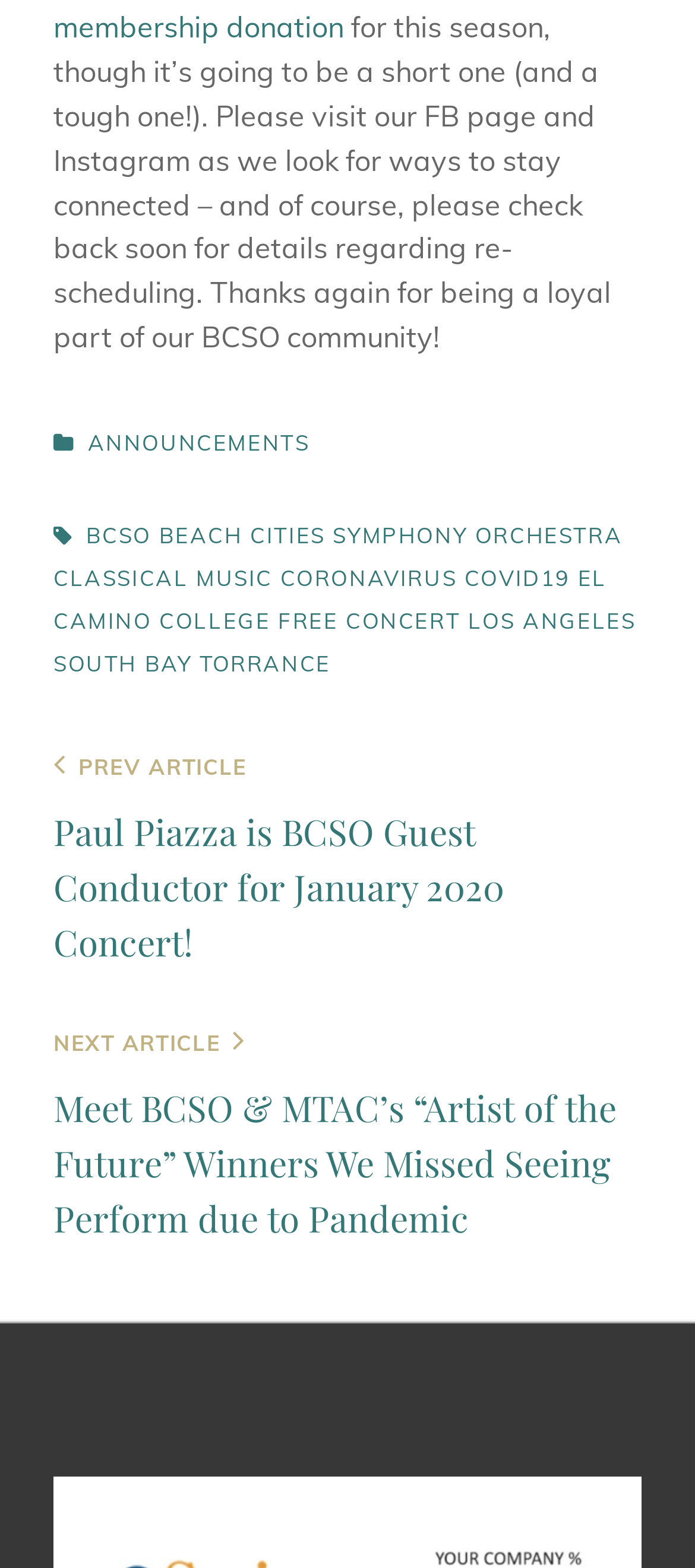Based on the image, provide a detailed response to the question:
What is the type of music mentioned?

The answer can be found in the footer section of the webpage, where there is a link with the text 'CLASSICAL MUSIC'.